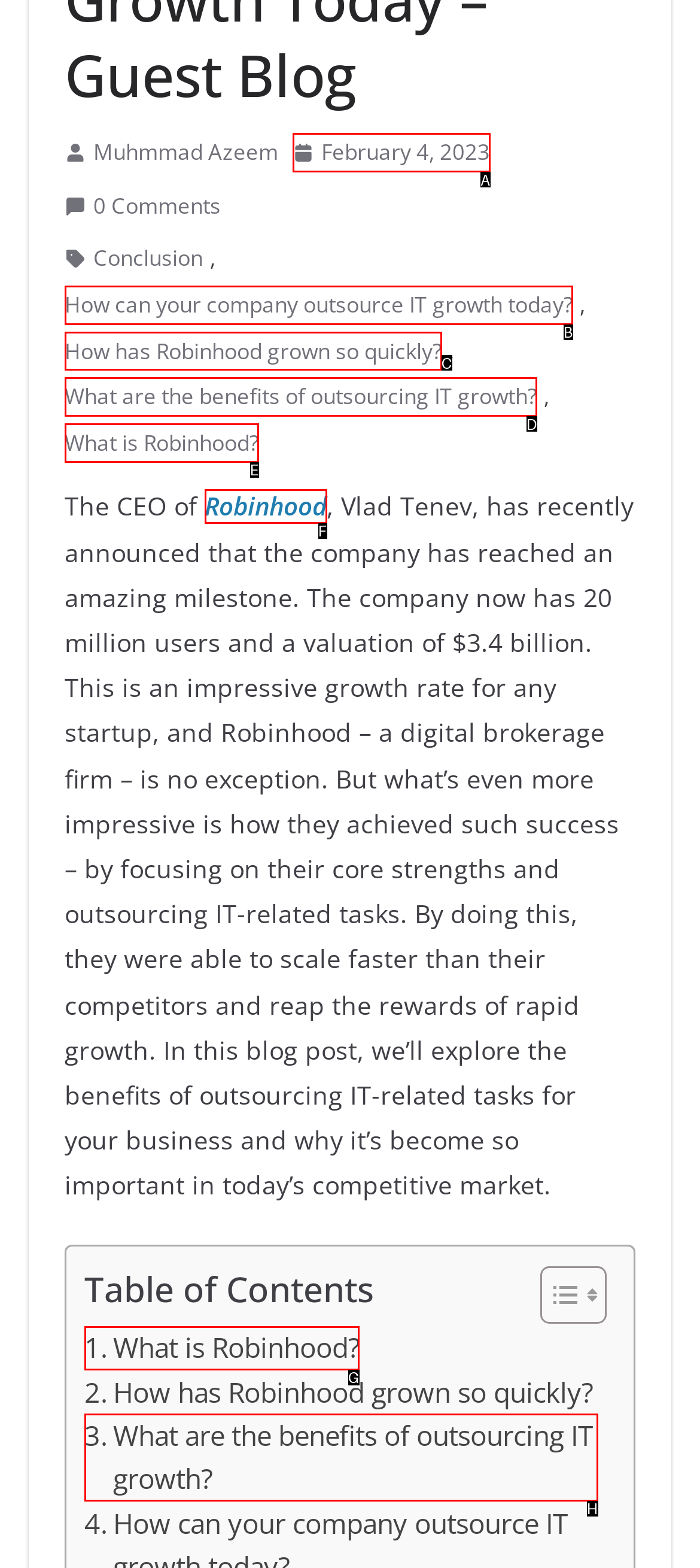Using the given description: February 4, 2023February 4, 2023, identify the HTML element that corresponds best. Answer with the letter of the correct option from the available choices.

A